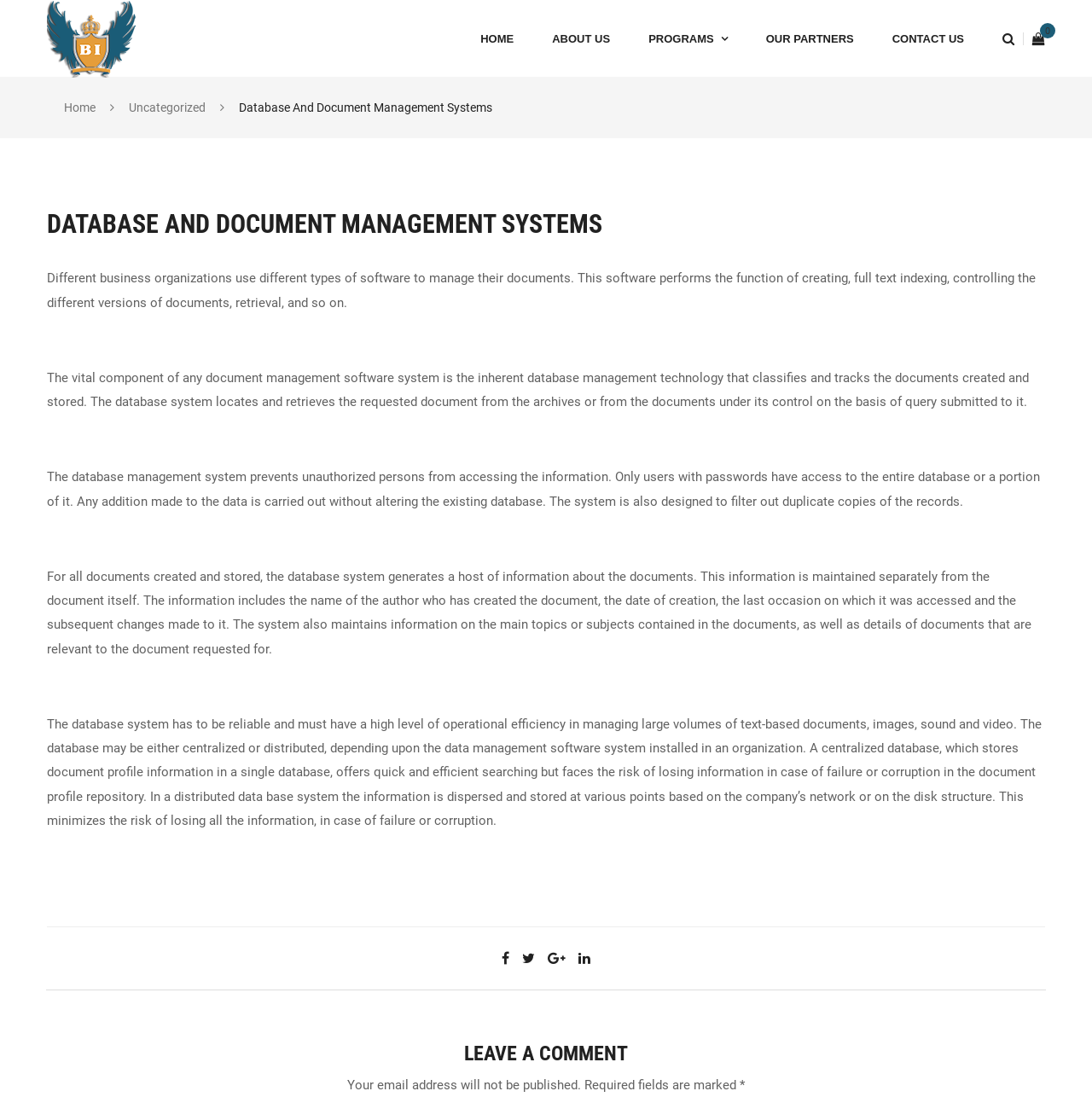Provide a brief response to the question below using a single word or phrase: 
What is the main function of document management software?

creating, full text indexing, controlling versions